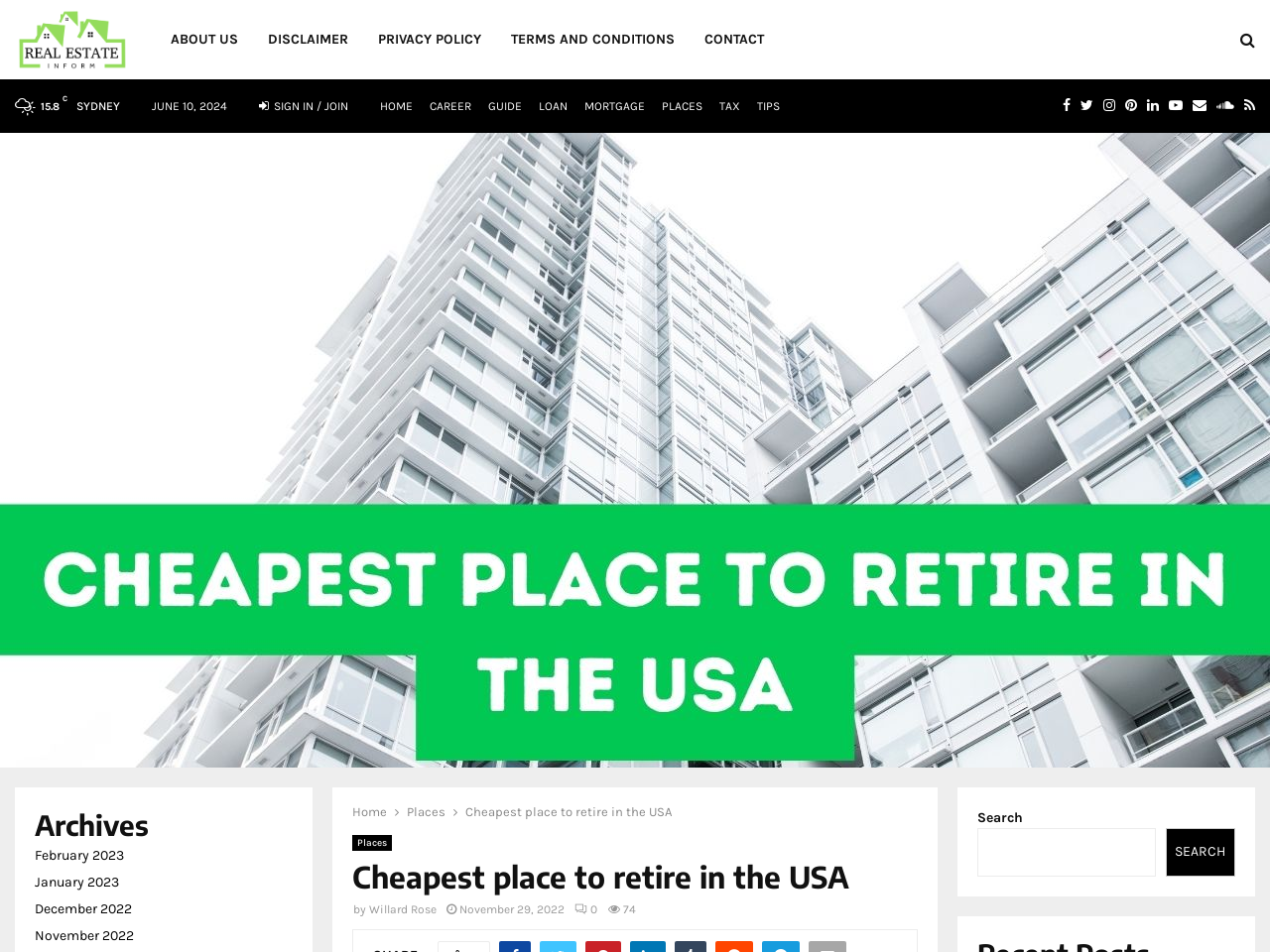What is the purpose of the search box? Observe the screenshot and provide a one-word or short phrase answer.

To search the website